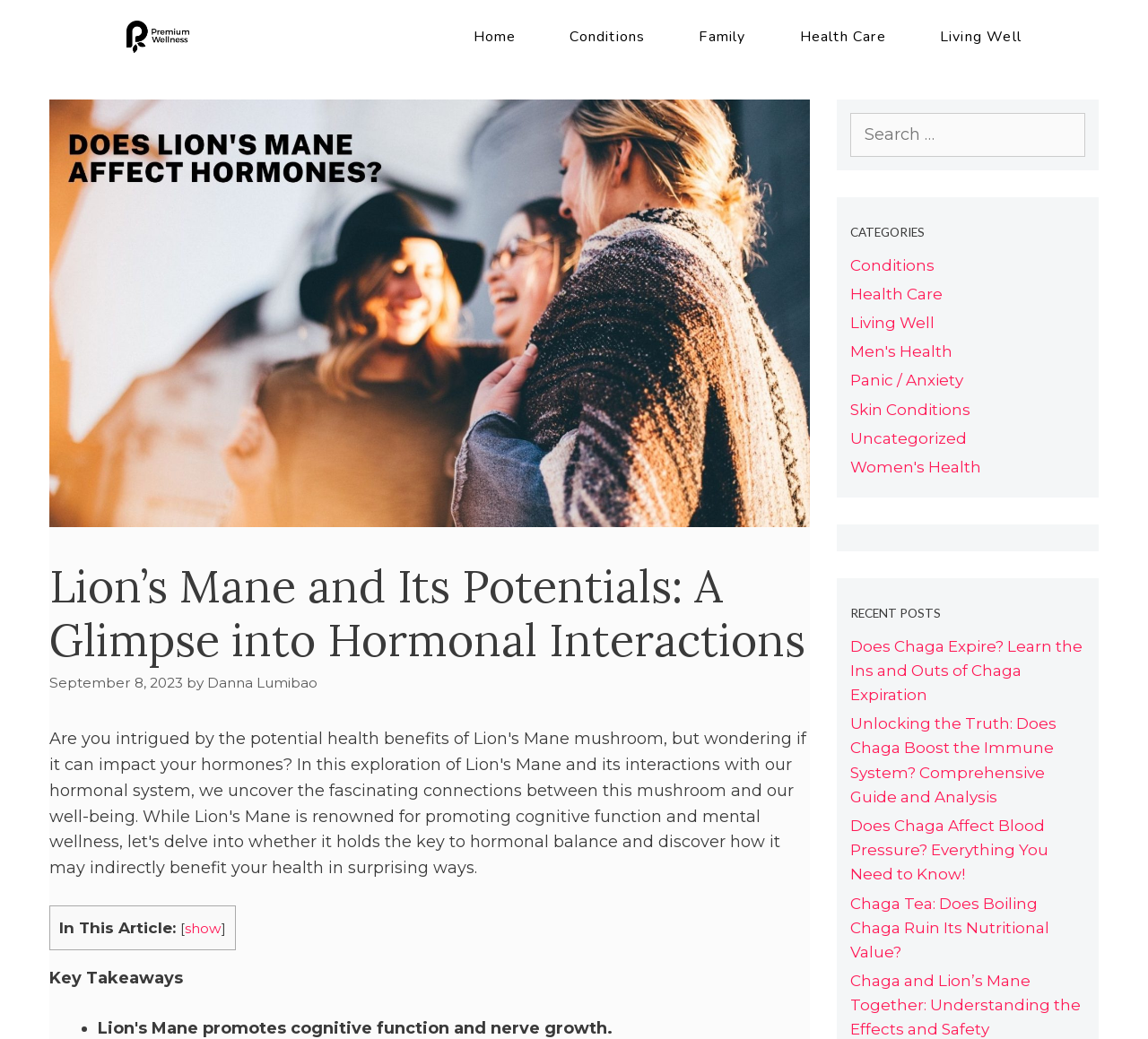Find the bounding box coordinates of the element I should click to carry out the following instruction: "Click on the 'Home' link".

[0.412, 0.028, 0.45, 0.042]